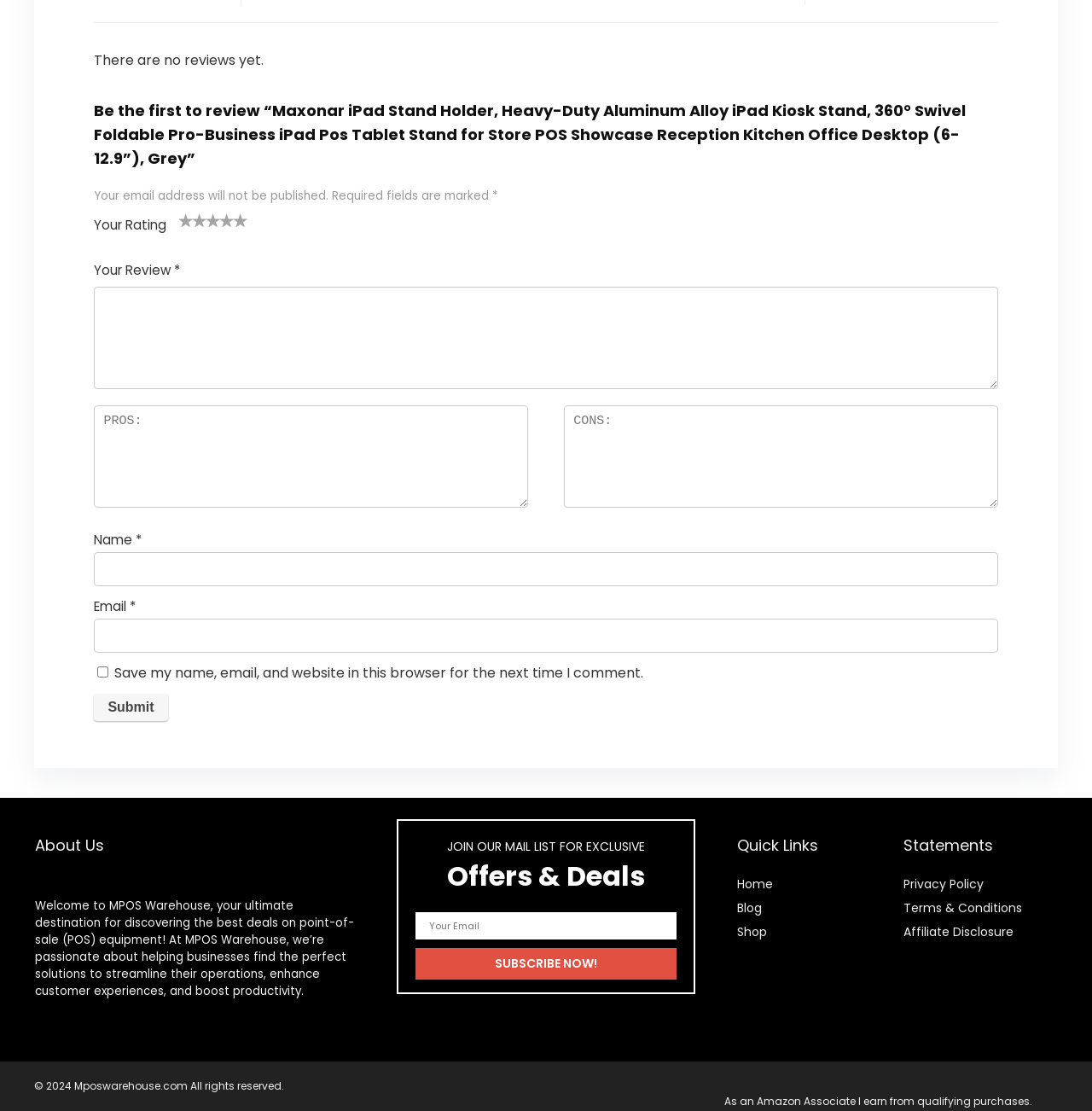Find the bounding box coordinates of the element I should click to carry out the following instruction: "Click the link 'Generators and Motors'".

None